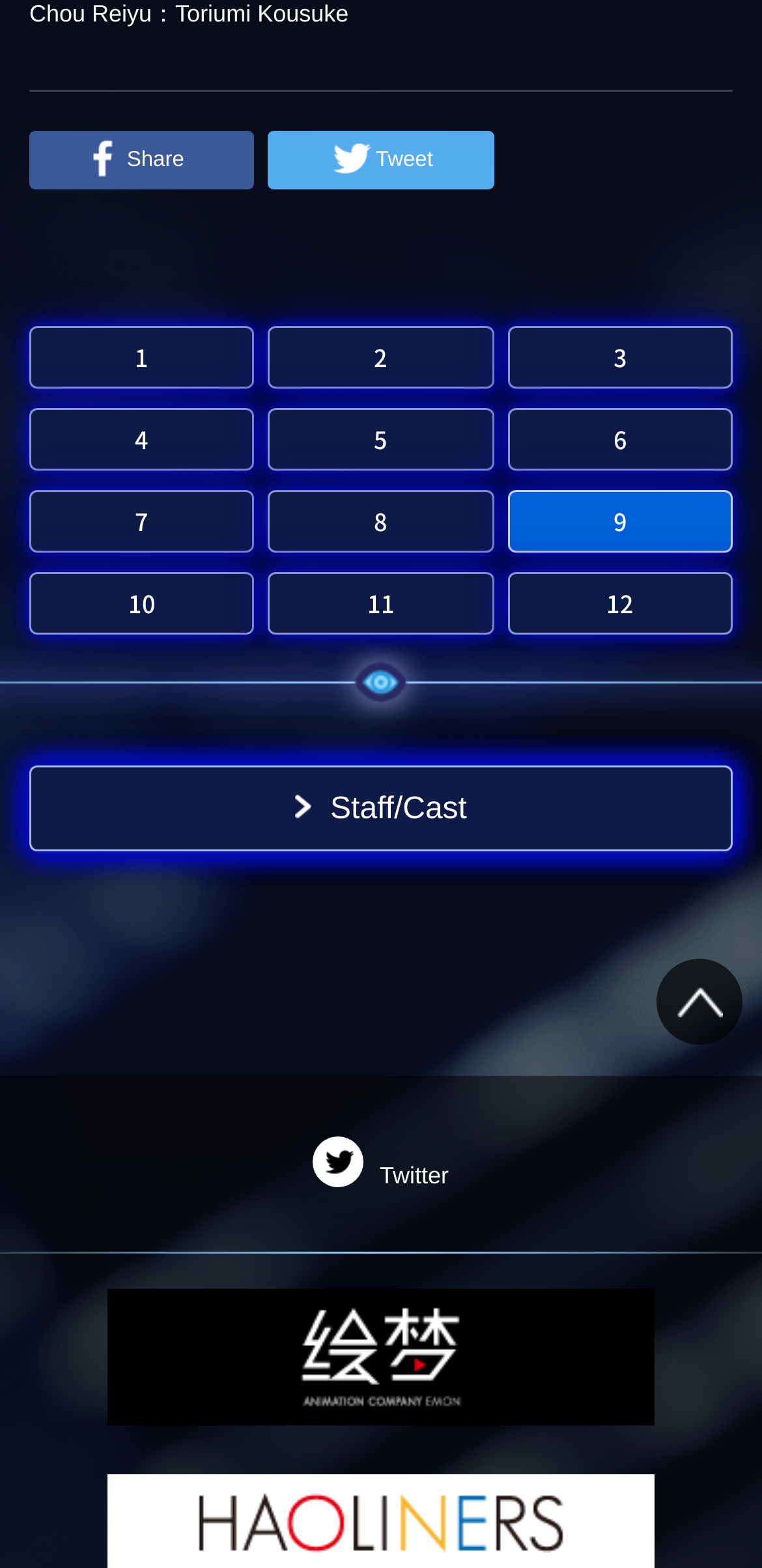Indicate the bounding box coordinates of the clickable region to achieve the following instruction: "View Staff/Cast."

[0.038, 0.489, 0.962, 0.543]